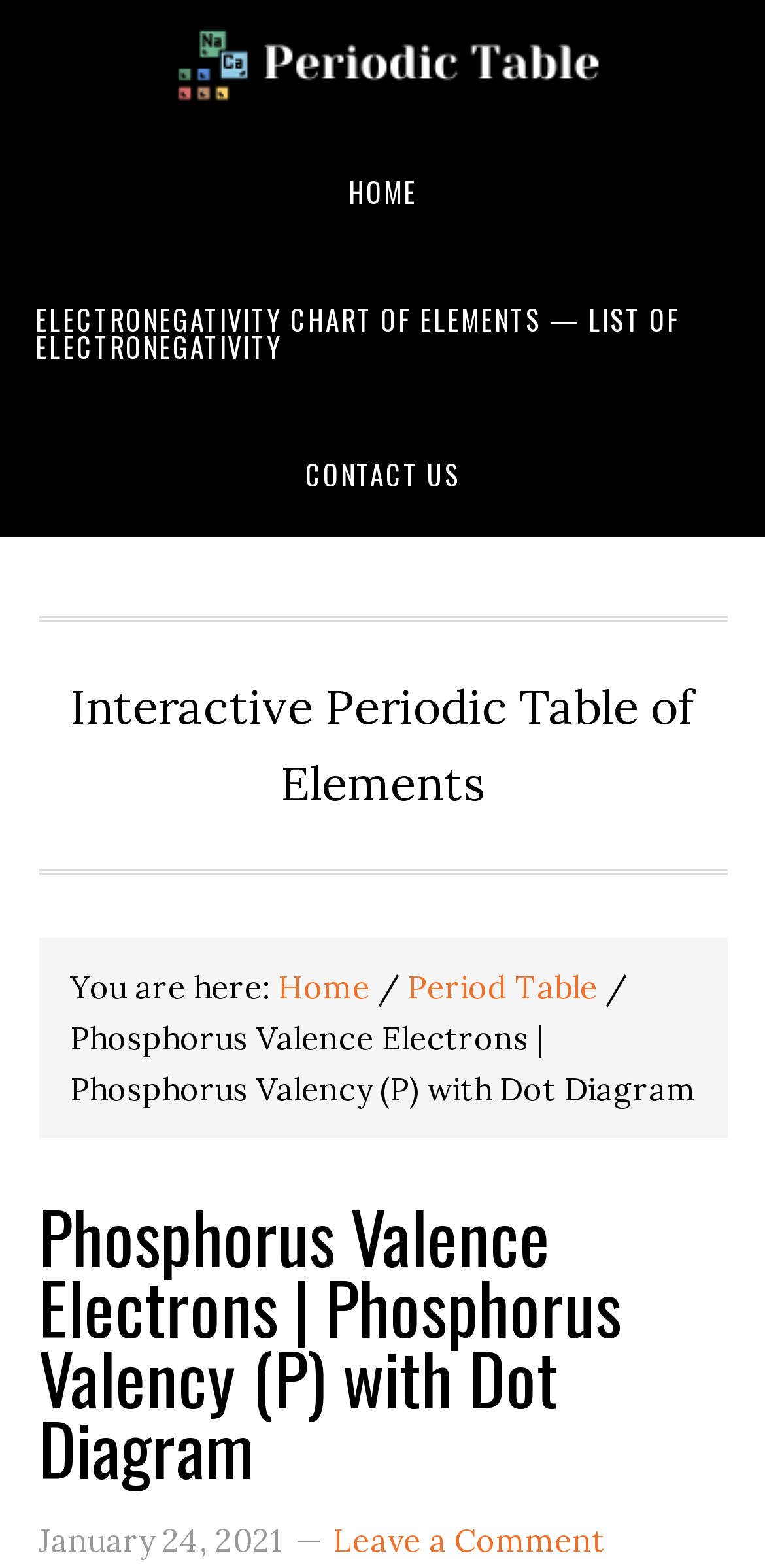Bounding box coordinates are specified in the format (top-left x, top-left y, bottom-right x, bottom-right y). All values are floating point numbers bounded between 0 and 1. Please provide the bounding box coordinate of the region this sentence describes: Home

[0.409, 0.081, 0.591, 0.163]